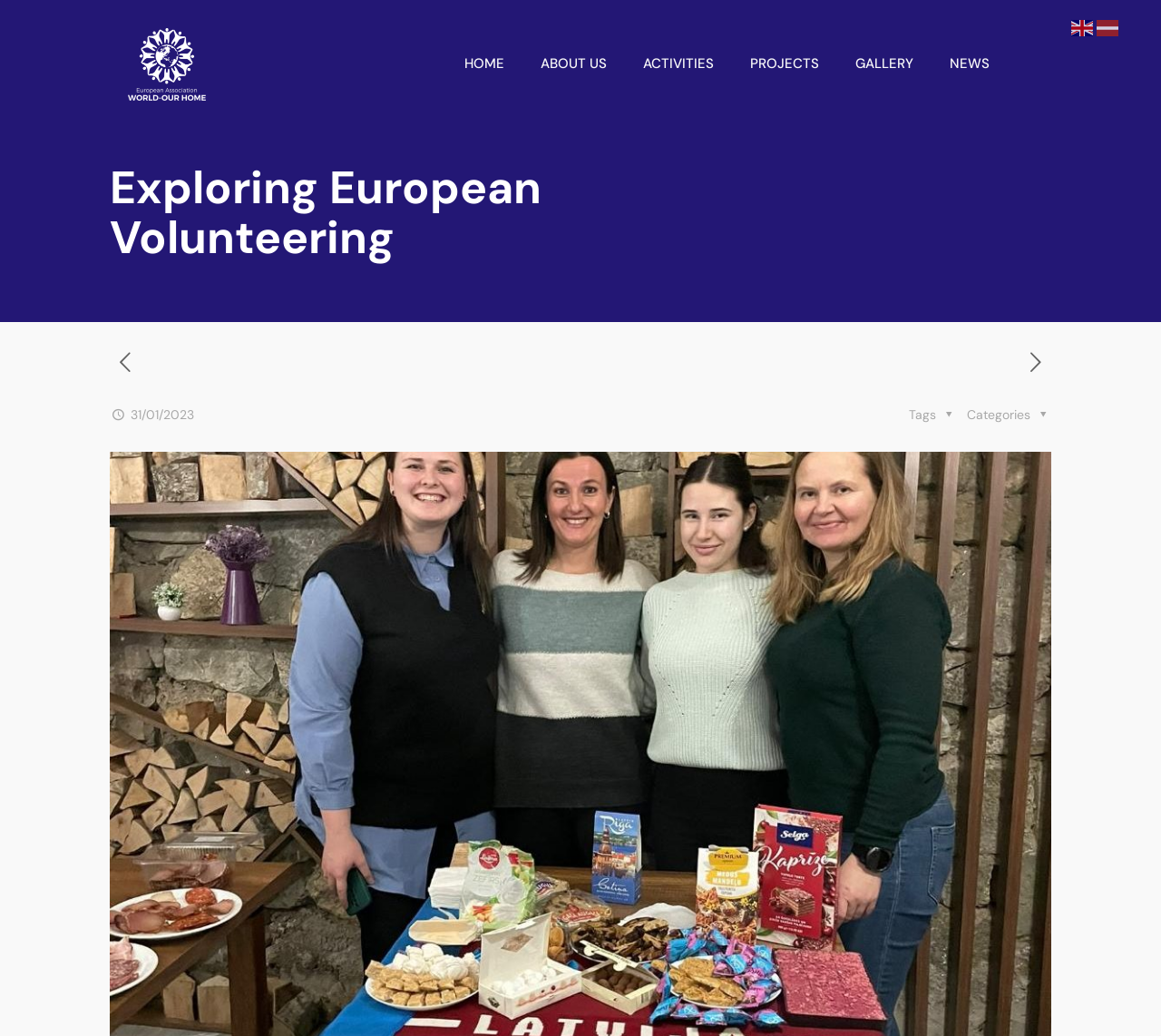Can you specify the bounding box coordinates for the region that should be clicked to fulfill this instruction: "visit blog".

None